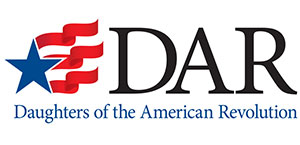Describe the scene depicted in the image with great detail.

The image prominently features the logo of the Daughters of the American Revolution (DAR), a historical and educational organization dedicated to promoting patriotism and preserving American history. The logo includes a stylized blue star with red and white stripes, reflecting the American flag, symbolizing the organization's commitment to the ideals of freedom and service. Below the star, the acronym "DAR" is displayed in bold blue letters, followed by the full name "Daughters of the American Revolution" in a refined font. This emblem embodies the spirit of the organization, which focuses on historic preservation, education promotion, and patriotic endeavors, connecting members to a rich heritage and their role in American society.